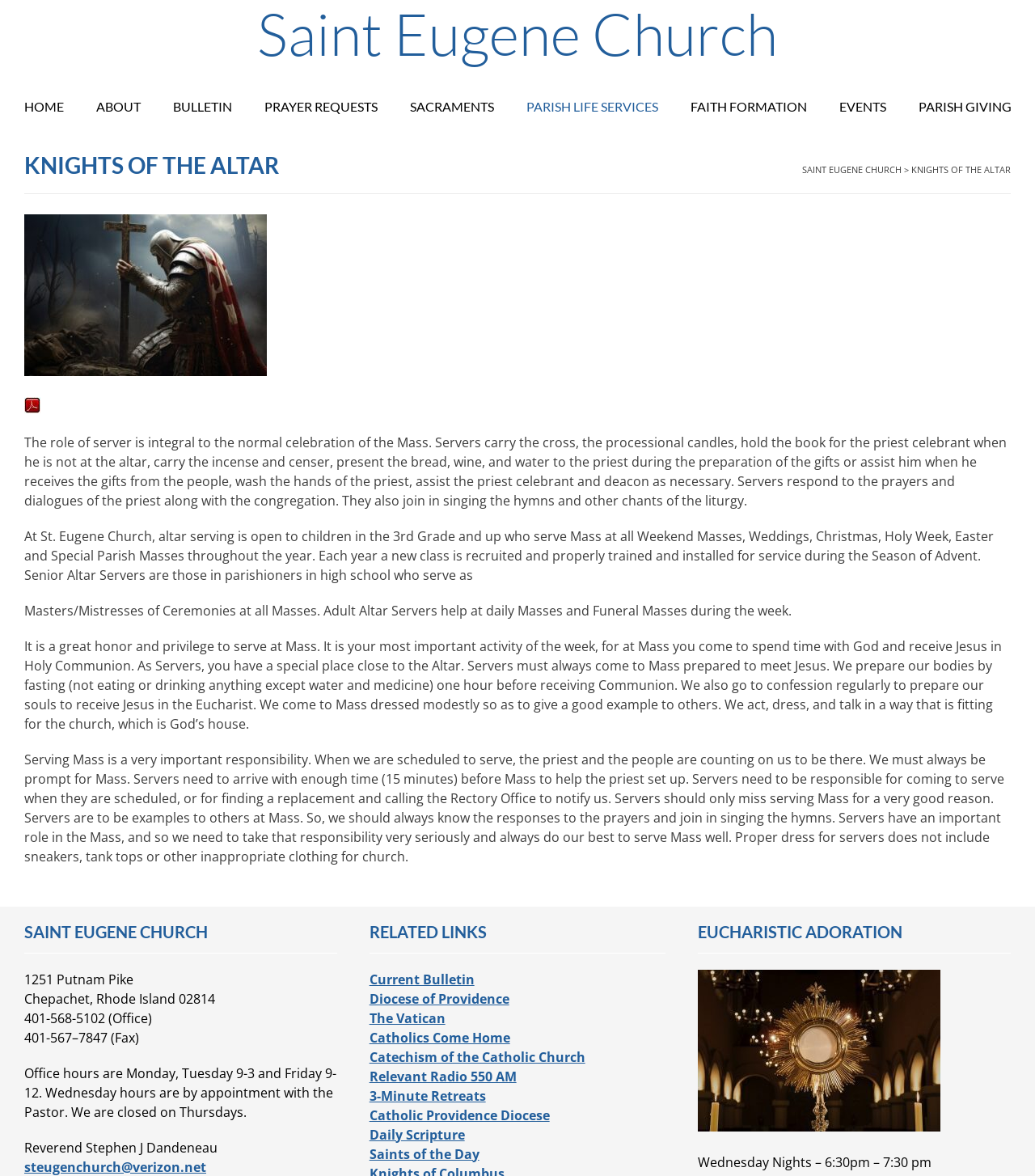Please find the bounding box coordinates of the element that needs to be clicked to perform the following instruction: "Click HOME". The bounding box coordinates should be four float numbers between 0 and 1, represented as [left, top, right, bottom].

[0.007, 0.073, 0.077, 0.11]